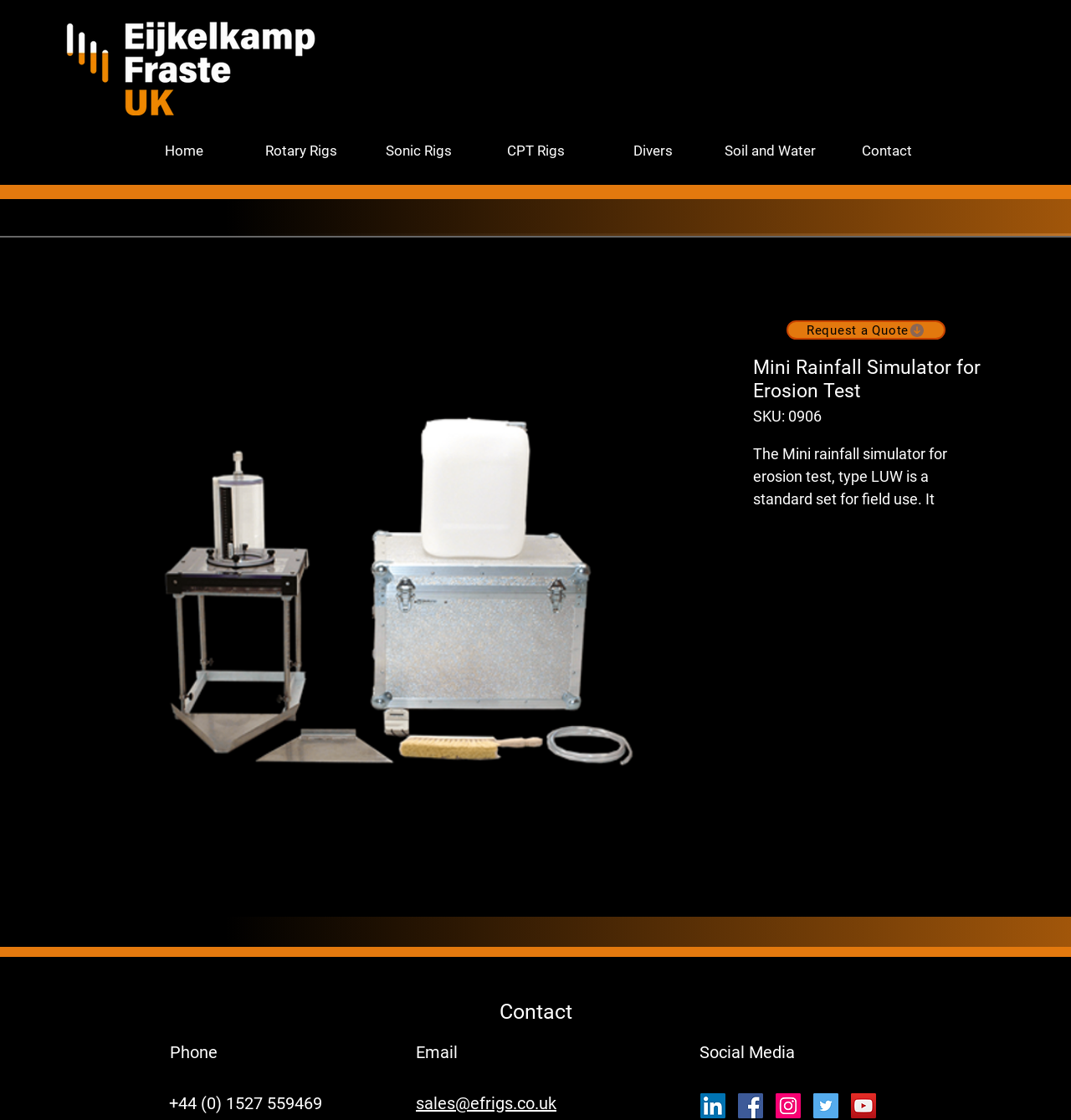Answer the question below with a single word or a brief phrase: 
What is the name of the product?

Mini Rainfall Simulator